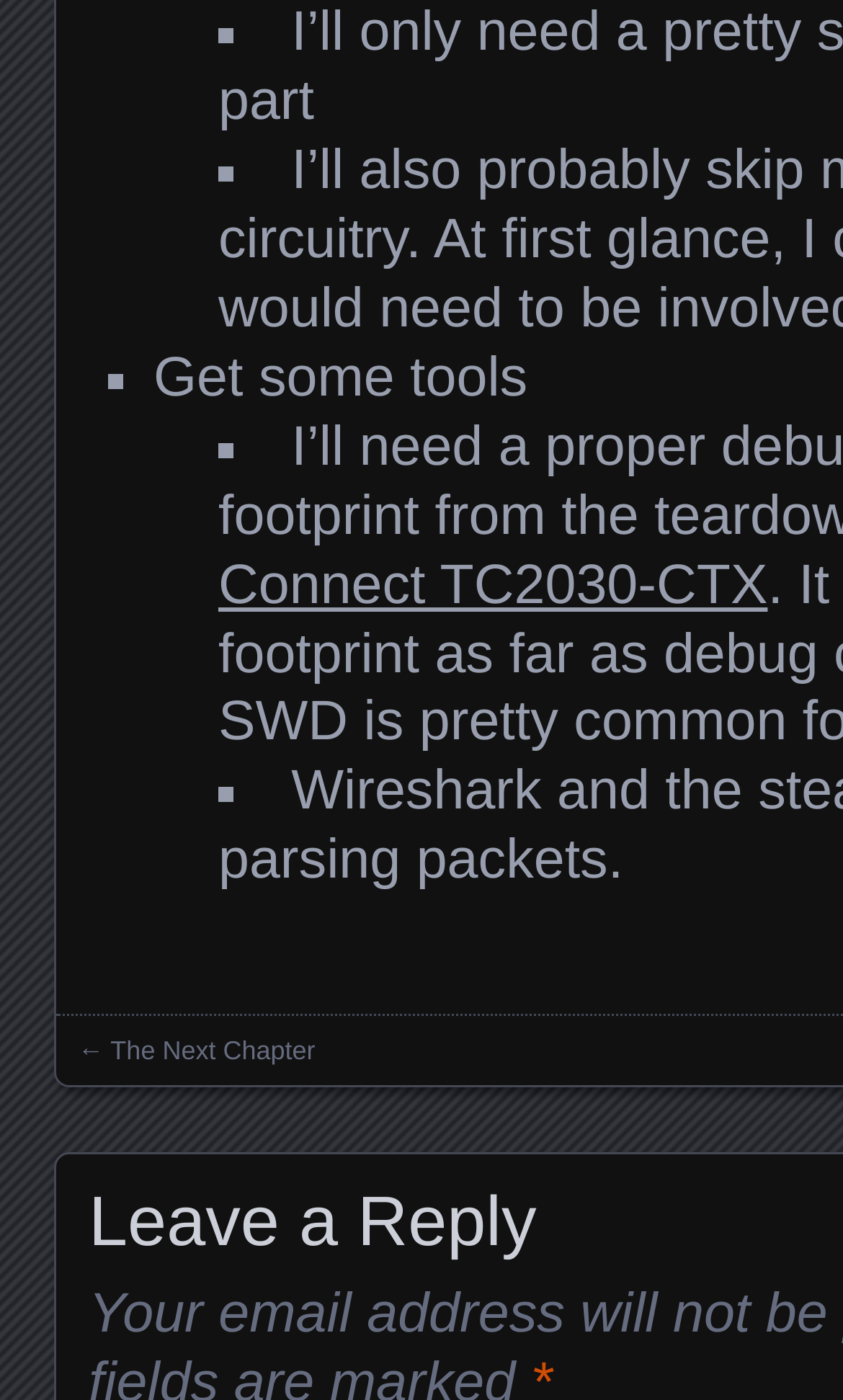What is the title of the link below the arrow?
Use the screenshot to answer the question with a single word or phrase.

The Next Chapter